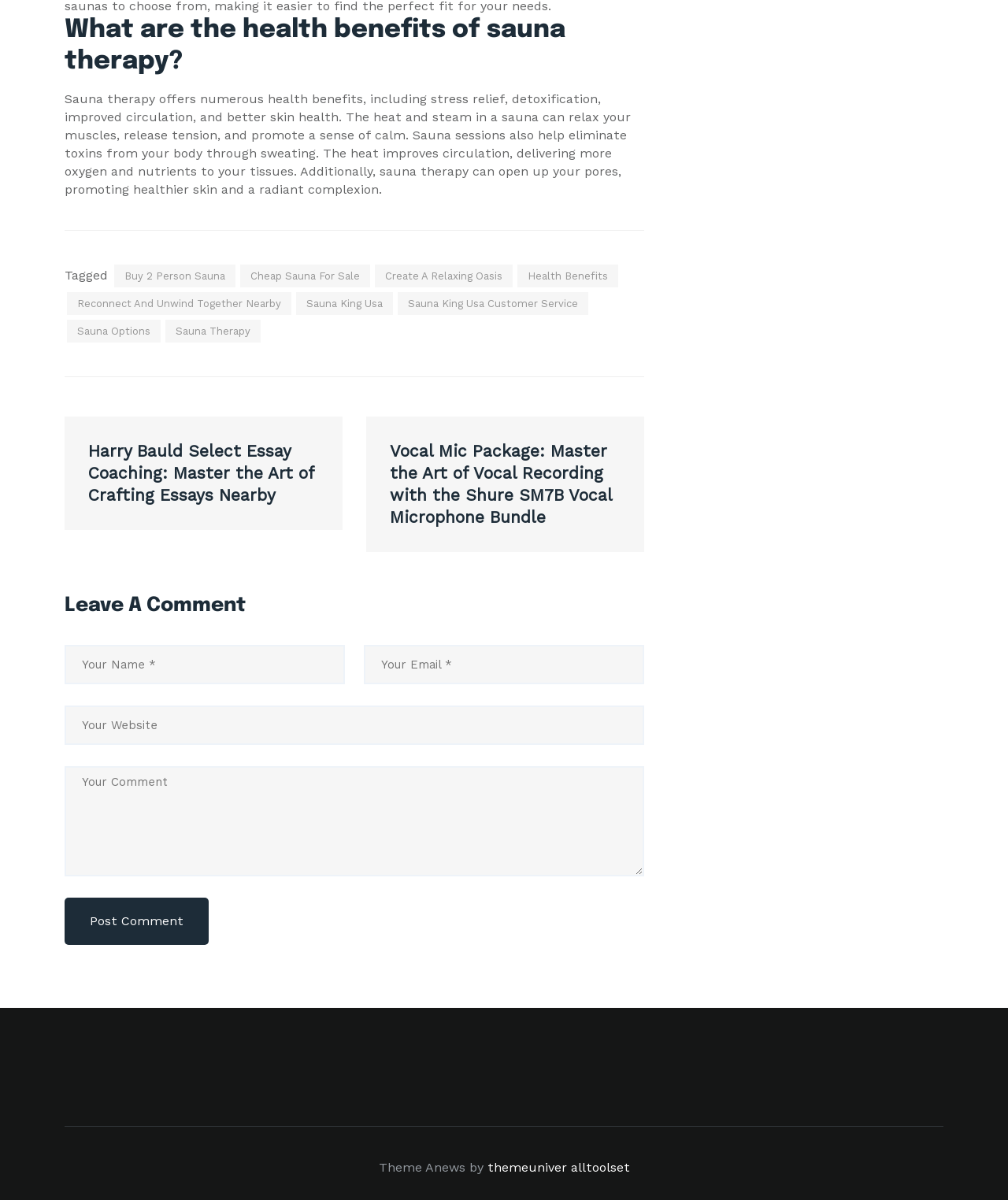Pinpoint the bounding box coordinates of the clickable element to carry out the following instruction: "Click on 'Health Benefits'."

[0.513, 0.22, 0.613, 0.24]